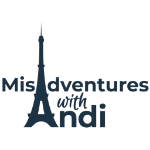Reply to the question with a brief word or phrase: What is the name of the blogger?

Andi Fisher